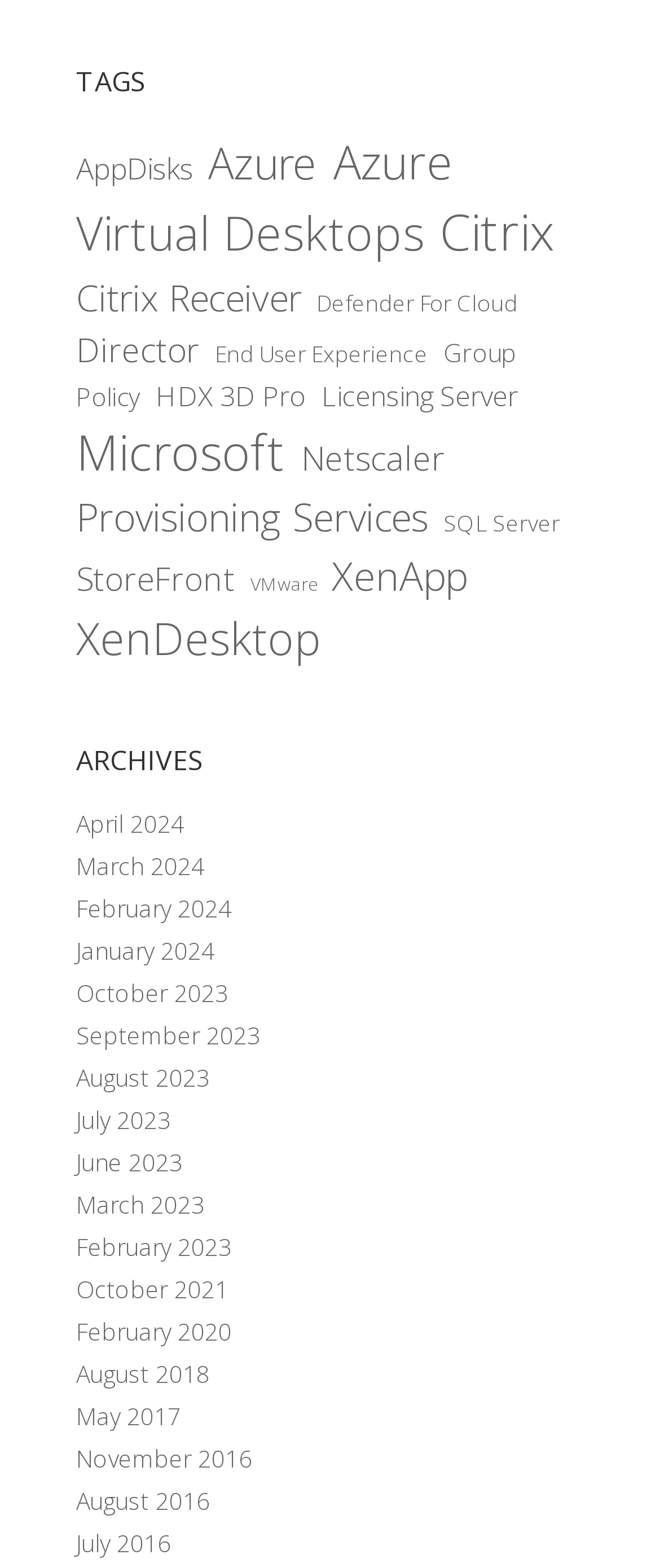Locate the UI element that matches the description VMware in the webpage screenshot. Return the bounding box coordinates in the format (top-left x, top-left y, bottom-right x, bottom-right y), with values ranging from 0 to 1.

[0.379, 0.354, 0.479, 0.391]